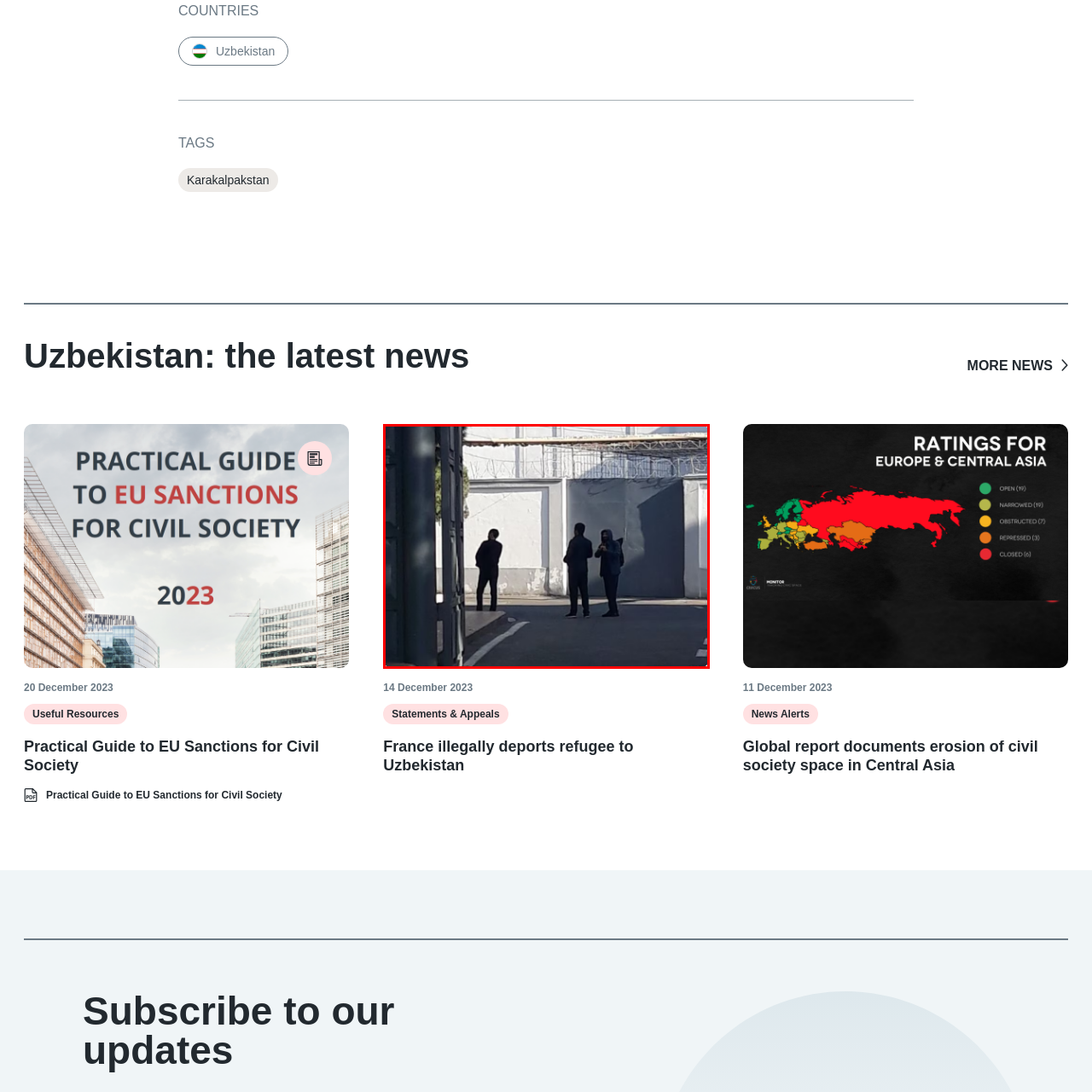Study the image inside the red outline, How many individuals are in the scene? 
Respond with a brief word or phrase.

Three